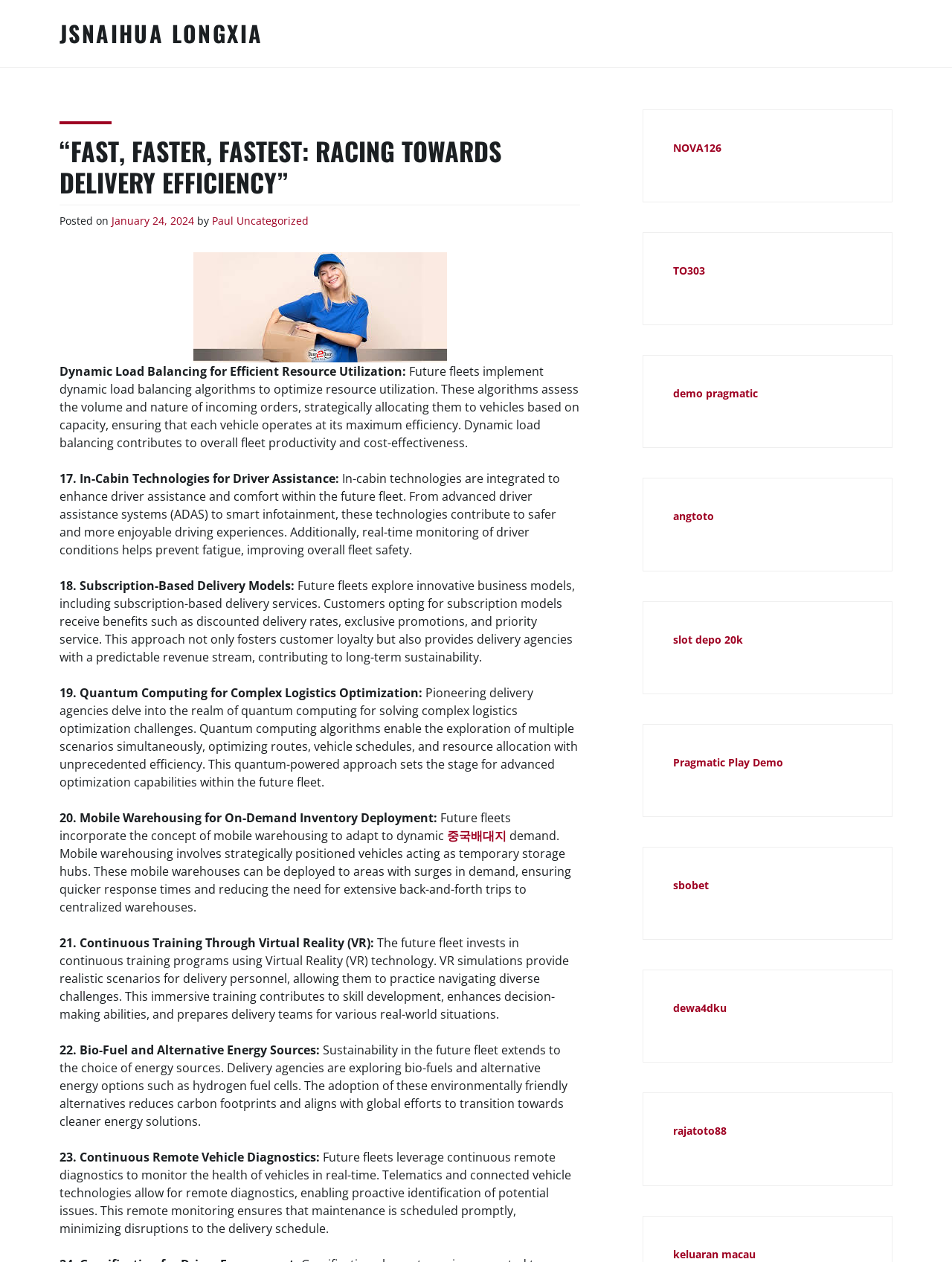What is the 22nd point discussed in the article?
Please give a detailed answer to the question using the information shown in the image.

The 22nd point discussed in the article is about bio-fuel and alternative energy sources, which is mentioned in the section with the heading '22. Bio-Fuel and Alternative Energy Sources:'.